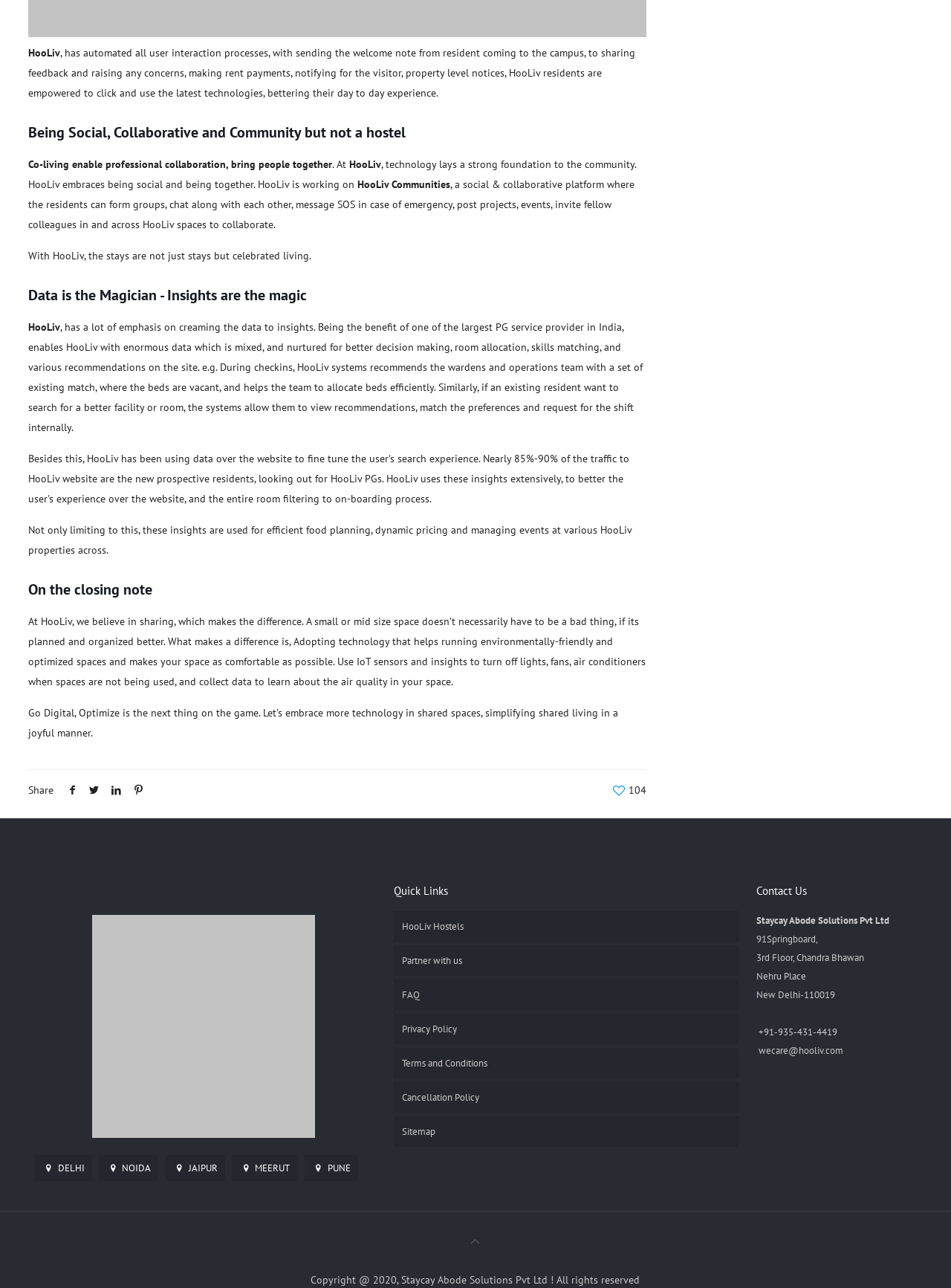Identify the bounding box coordinates for the element you need to click to achieve the following task: "Share on social media". The coordinates must be four float values ranging from 0 to 1, formatted as [left, top, right, bottom].

[0.03, 0.608, 0.057, 0.619]